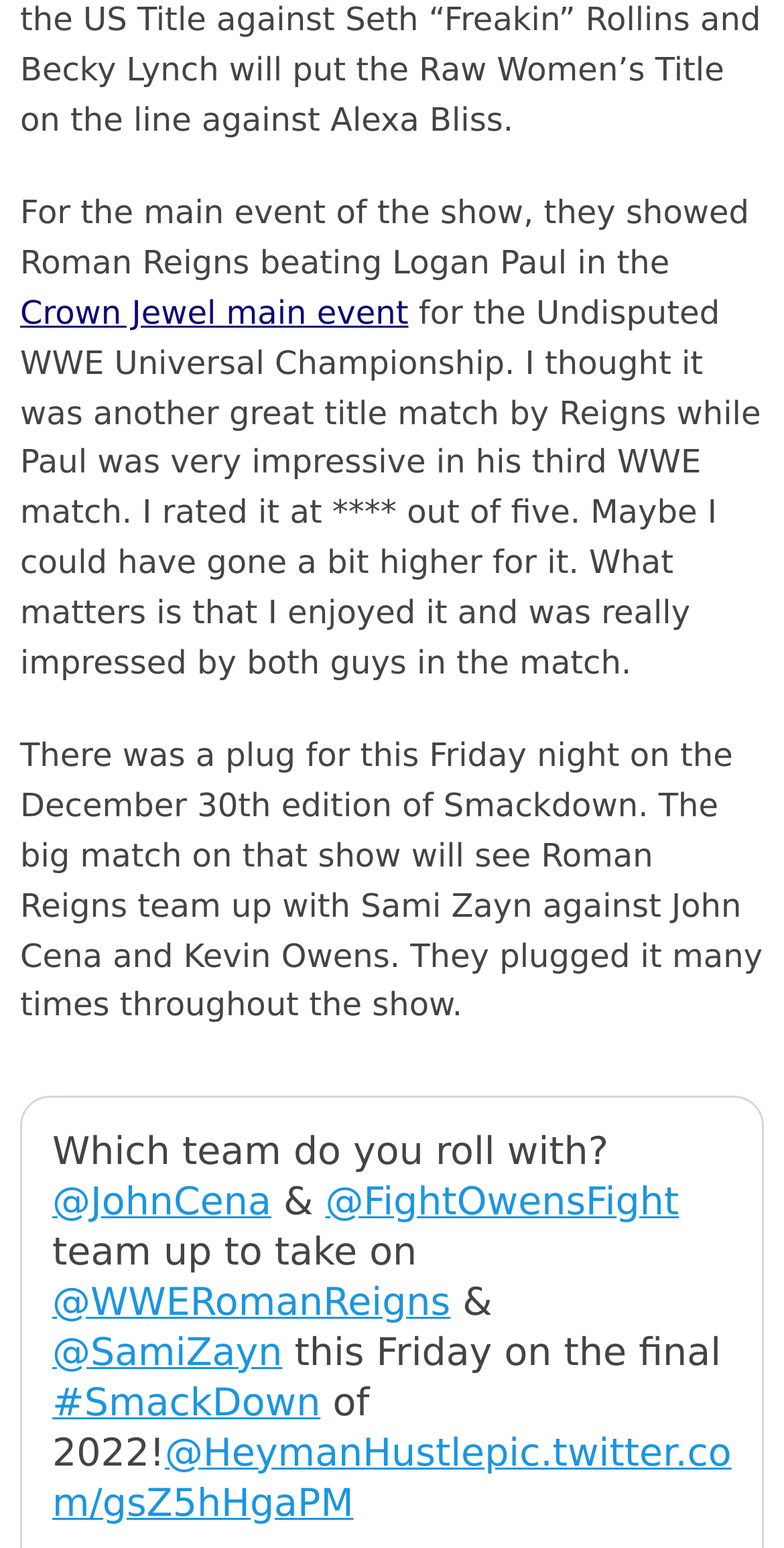Determine the bounding box coordinates of the clickable region to execute the instruction: "Click the link to read about the Crown Jewel main event". The coordinates should be four float numbers between 0 and 1, denoted as [left, top, right, bottom].

[0.026, 0.19, 0.521, 0.214]